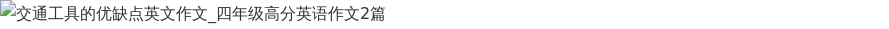What is the primary language used in this composition?
From the details in the image, provide a complete and detailed answer to the question.

The title of the composition mentions 'English Compositions', which implies that the primary language used in this composition is English. This is further supported by the fact that the composition aims to enhance the English writing skills of the students.